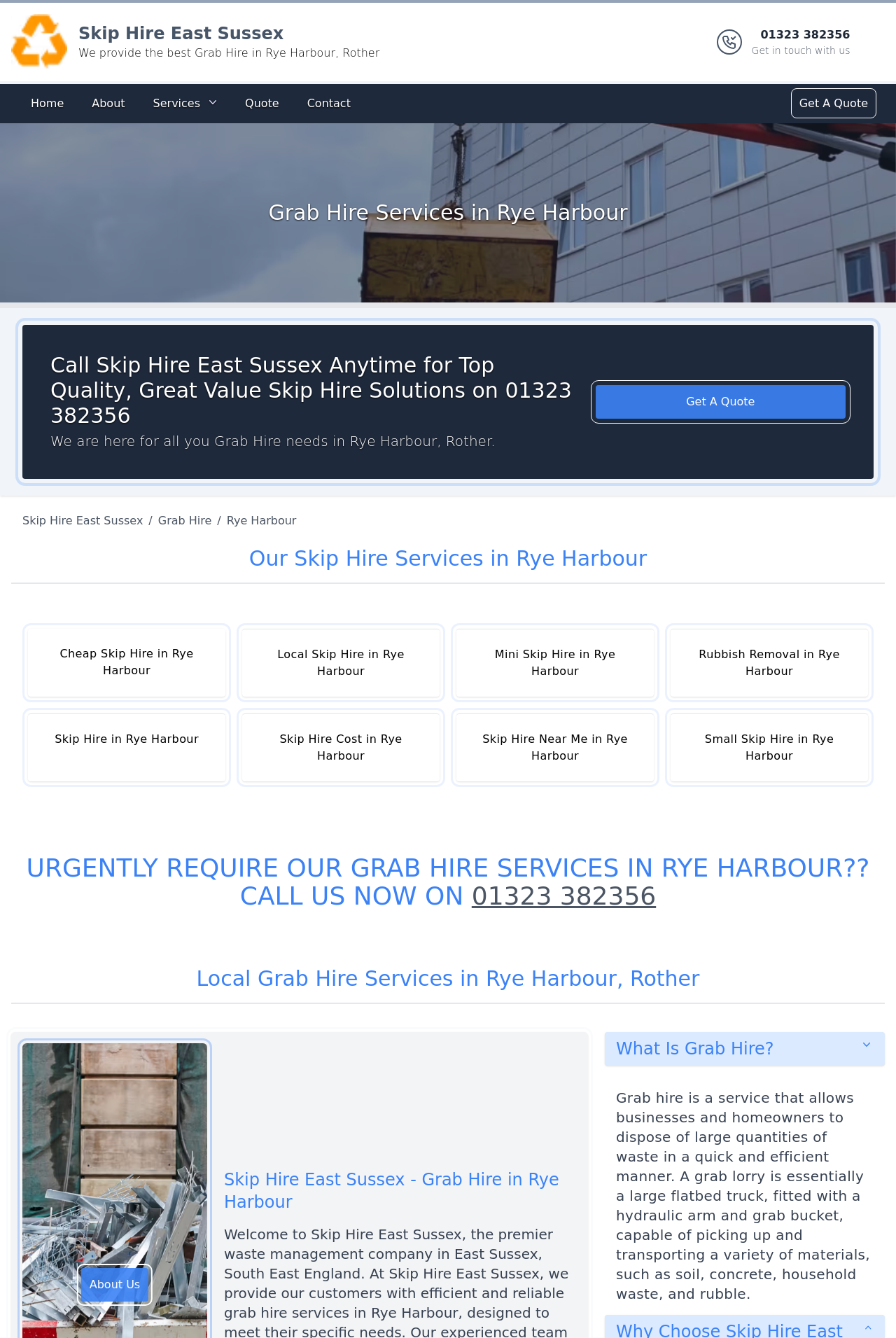Based on the image, provide a detailed response to the question:
What types of materials can a grab lorry pick up?

I obtained this information by reading the text in the 'What Is Grab Hire?' section, which lists the types of materials that a grab lorry can pick up and transport.